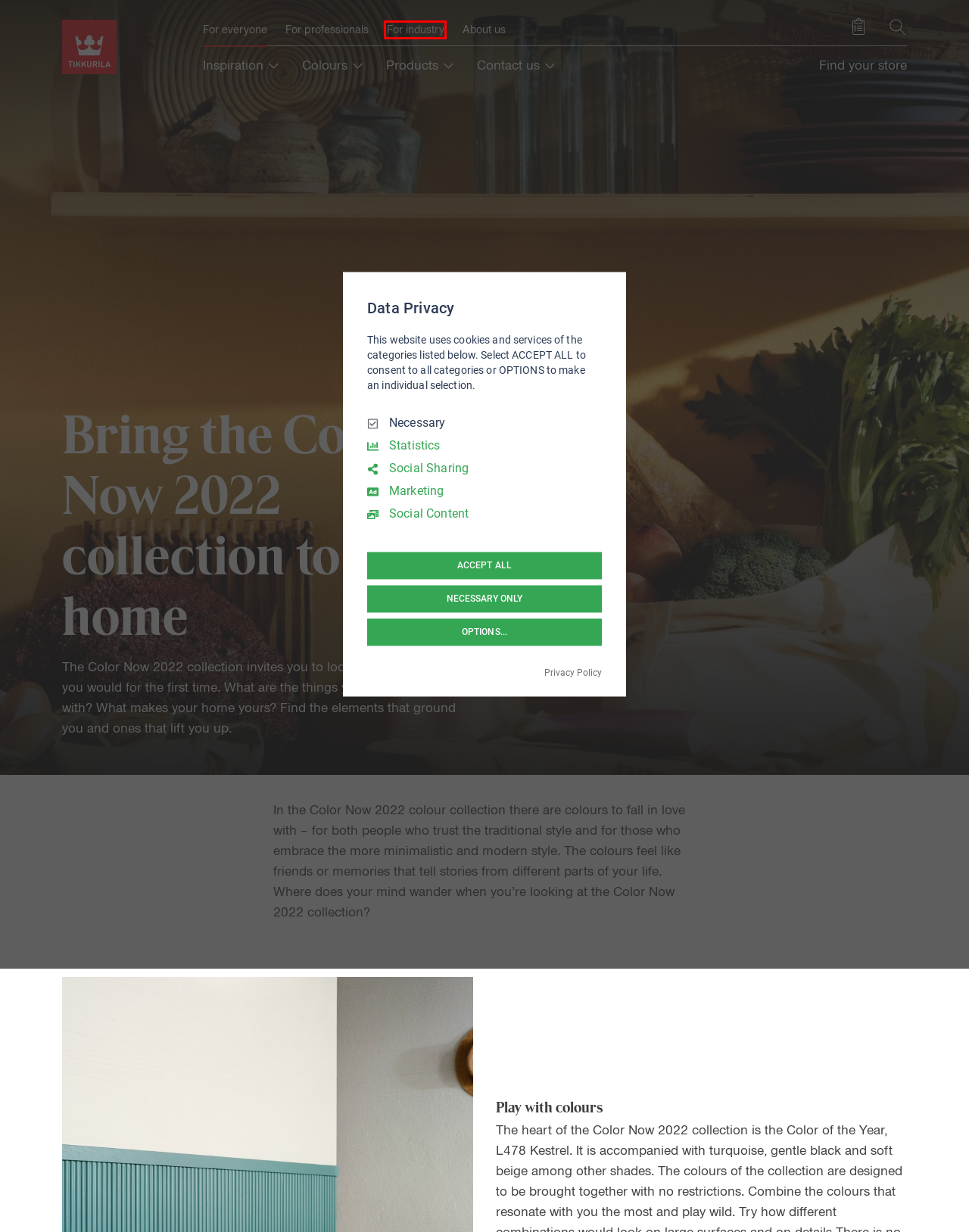Given a screenshot of a webpage with a red bounding box around an element, choose the most appropriate webpage description for the new page displayed after clicking the element within the bounding box. Here are the candidates:
A. For professionals | Tikkurila
B. Harmony | Tikkurila
C. Tikkurila Privacy Policy | Tikkurila
D. Industry | Tikkurila
E. About us | Tikkurila
F. Find store | Tikkurila
G. Helmi 10 | Tikkurila
H. For everyone | Tikkurila

D